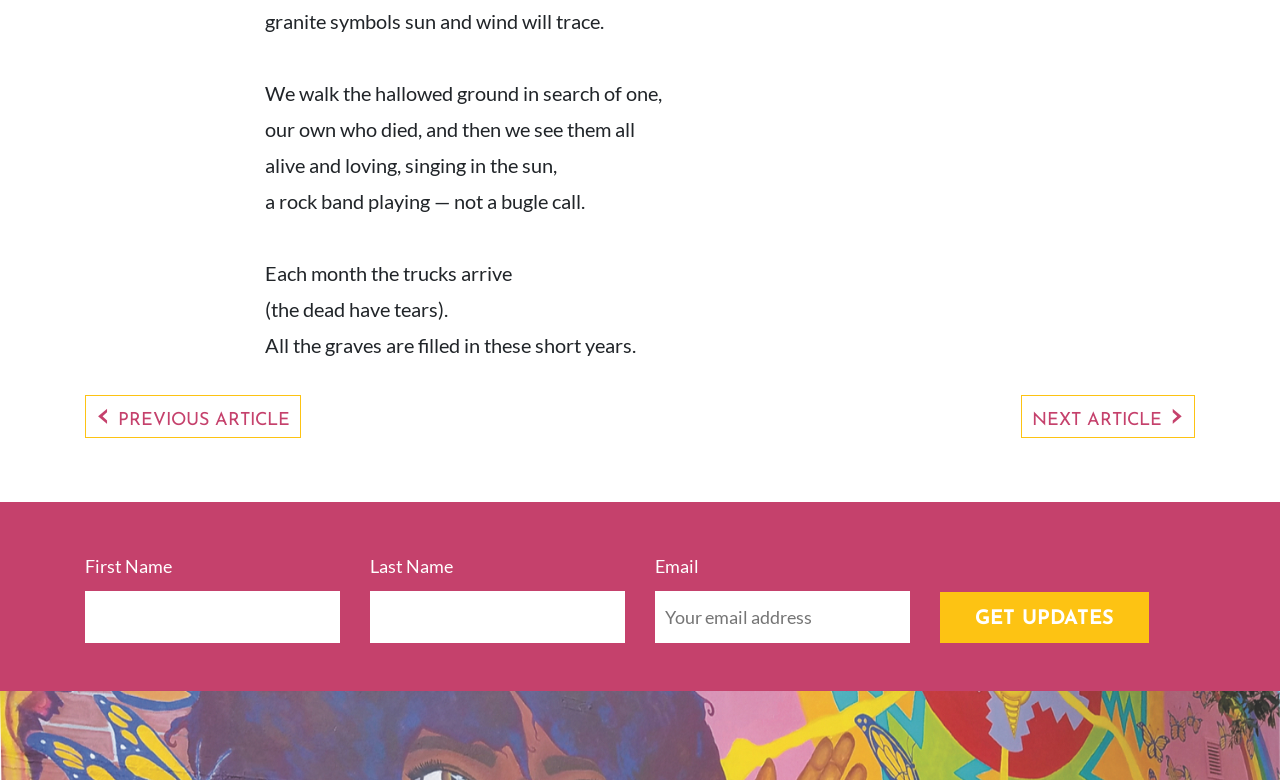Refer to the image and provide an in-depth answer to the question:
What is the tone of the poem?

The language and imagery used in the poem, such as 'hallowed ground', 'dead', and 'graves', create a somber and reflective tone. The poem also has a introspective and contemplative feel, with lines like 'We walk the hallowed ground in search of one, our own who died, and then we see them all alive and loving, singing in the sun'.